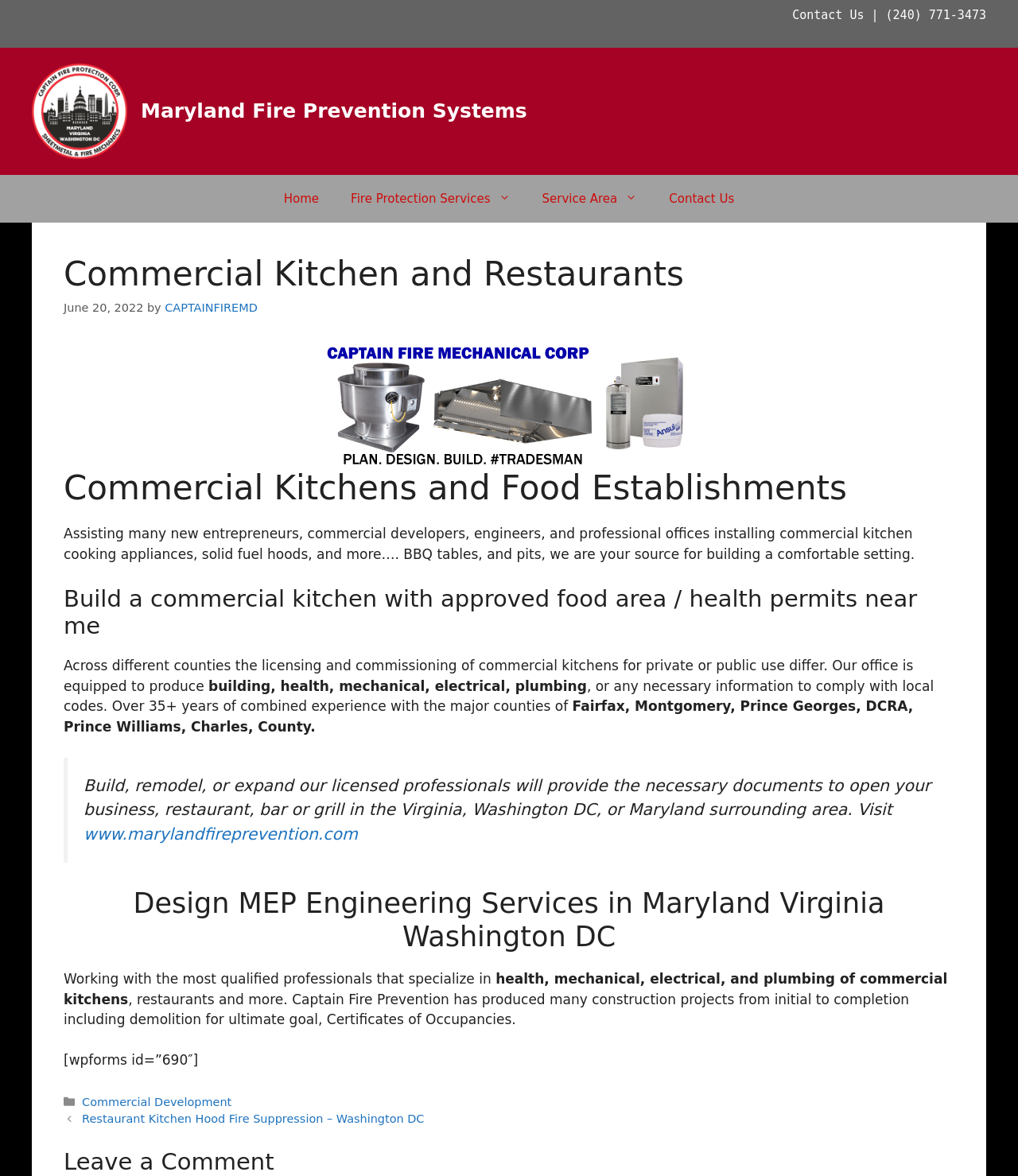Identify the bounding box coordinates for the UI element described as: "CAPTAINFIREMD".

[0.162, 0.256, 0.253, 0.267]